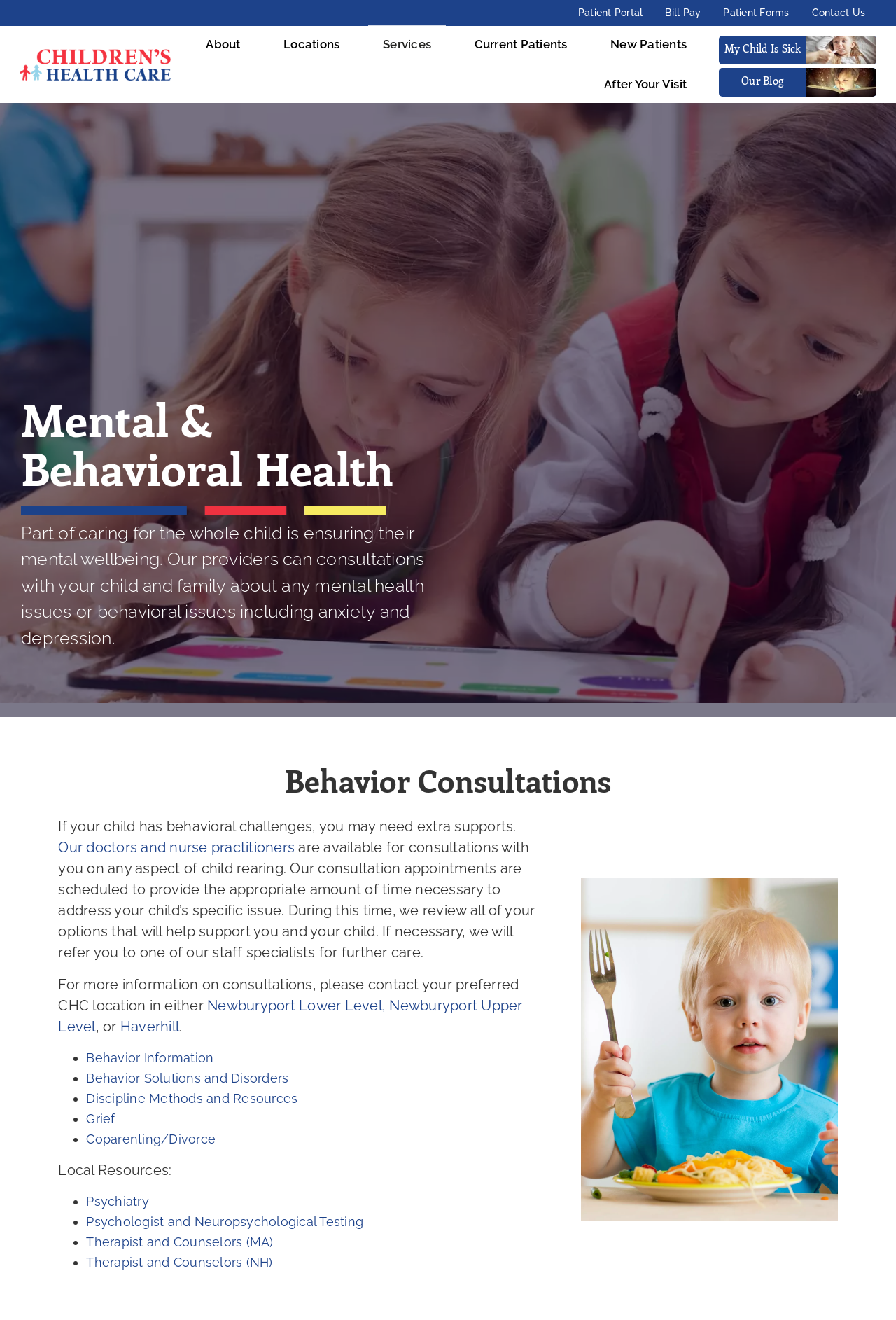Locate the bounding box coordinates of the element that needs to be clicked to carry out the instruction: "Get in touch with an expert". The coordinates should be given as four float numbers ranging from 0 to 1, i.e., [left, top, right, bottom].

None